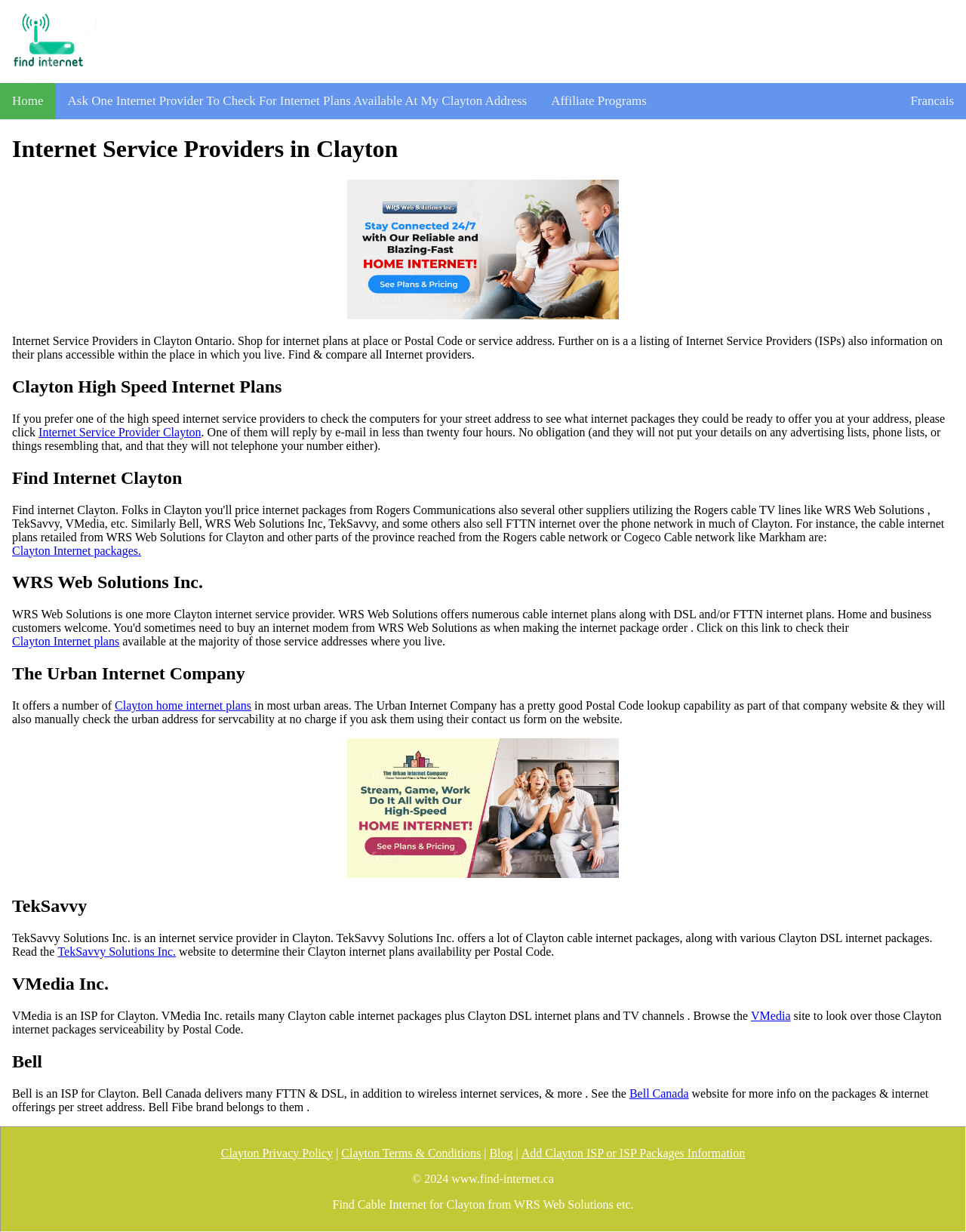Produce a meticulous description of the webpage.

The webpage is about finding internet plans available in Clayton from various internet providers. At the top, there is an image with the text "Get Internet In My Area" and a few links to navigate to different sections of the website, including "Home", "Ask One Internet Provider To Check For Internet Plans Available At My Clayton Address", "Affiliate Programs", and "Francais".

Below the navigation links, there is a heading that reads "Internet Service Providers in Clayton" followed by a brief description of the webpage's purpose. The description explains that the webpage allows users to shop for internet plans by postal code or service address and provides a list of internet service providers (ISPs) and their plans available in the area.

The main content of the webpage is divided into sections, each dedicated to a specific ISP, including Clayton internet plans, WRS Web Solutions Inc., The Urban Internet Company, TekSavvy, VMedia Inc., and Bell. Each section provides a brief description of the ISP and their services, along with links to their websites to check for internet plan availability by postal code.

There are also several links scattered throughout the webpage, including "Clayton internet plans", "Internet Service Provider Clayton", "Clayton Internet packages", and "internet plans Clayton", which likely lead to more information about the ISPs and their plans.

At the bottom of the webpage, there is a section with links to the website's "Privacy Policy", "Terms & Conditions", "Blog", and "Add Clayton ISP or ISP Packages Information". There is also a copyright notice and a brief description of the website.